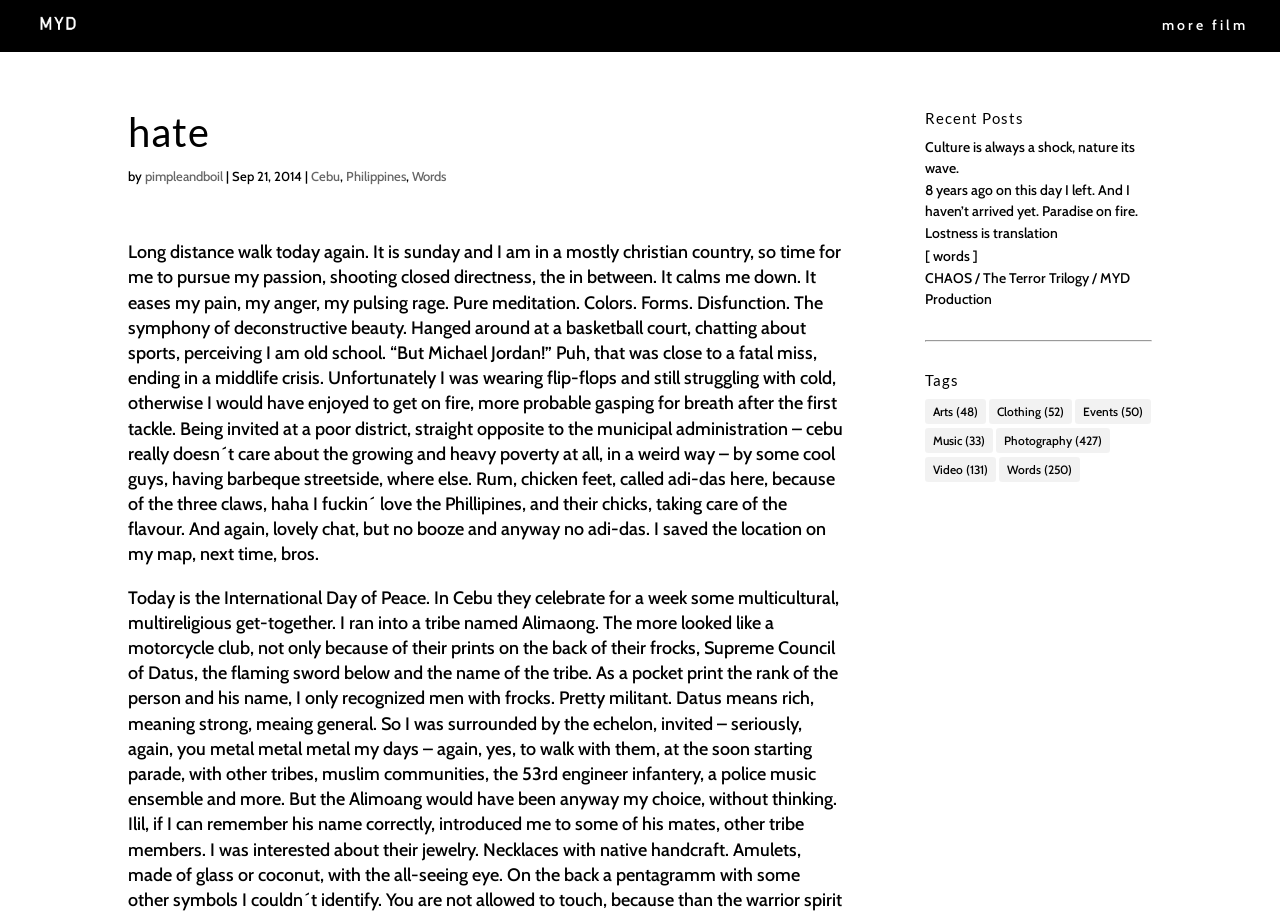What is the title of the first recent post?
Look at the screenshot and provide an in-depth answer.

The title of the first recent post can be found in the 'Recent Posts' section, where it lists several links to recent posts. The first link is titled 'Culture is always a shock, nature its wave.'.